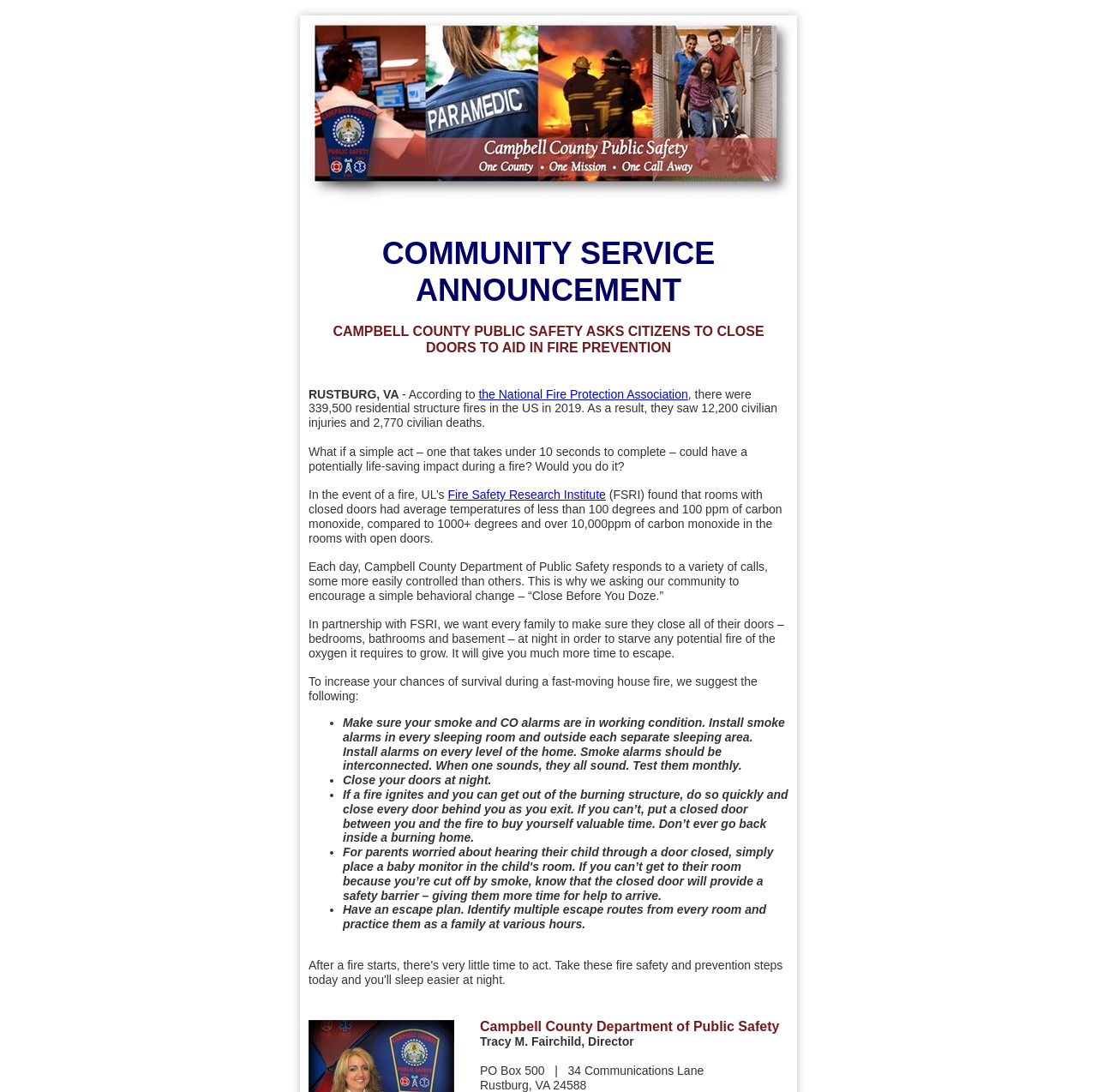Identify the bounding box coordinates for the UI element described as: "Fire Safety Research Institute".

[0.408, 0.447, 0.552, 0.459]